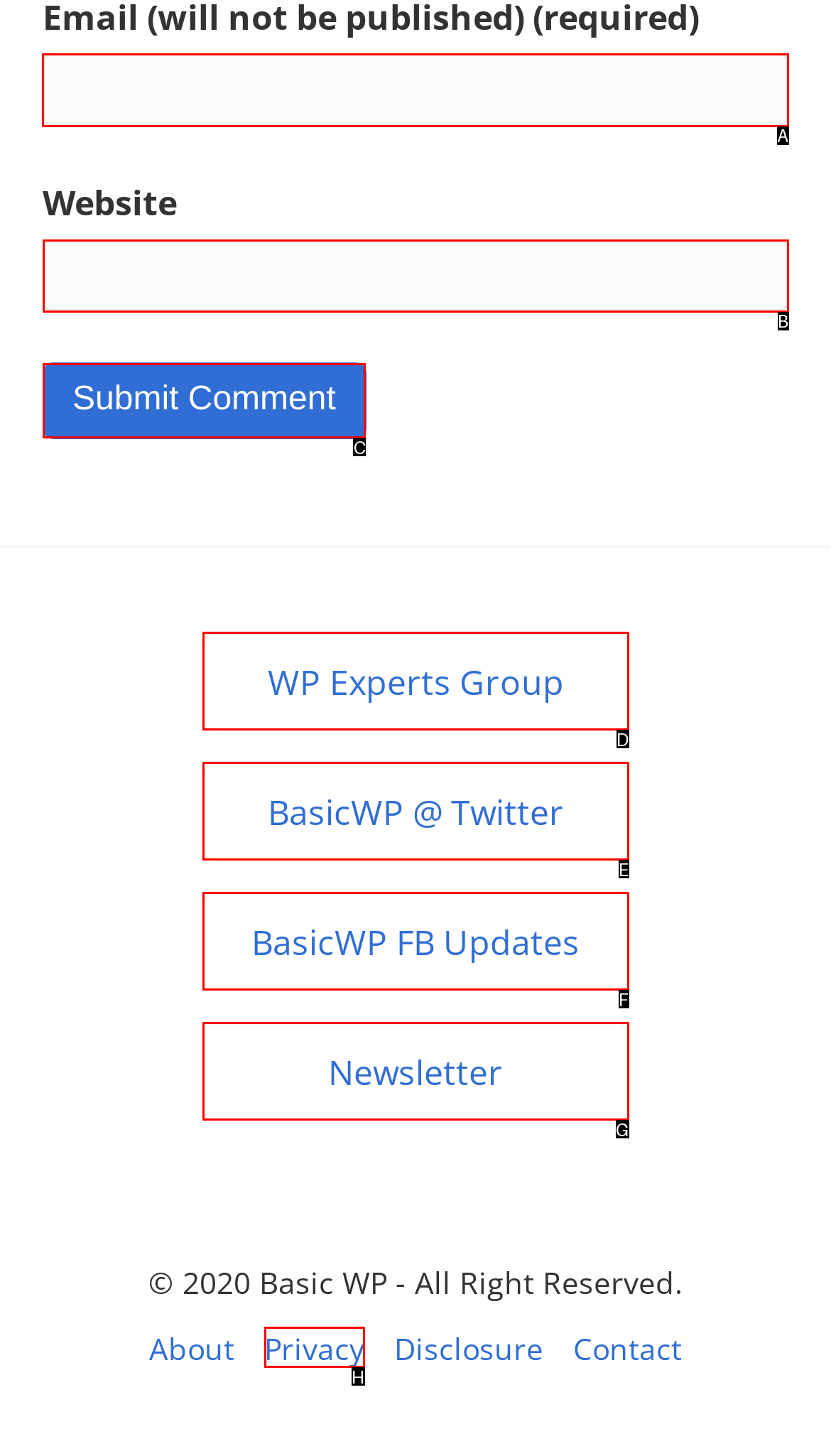Point out the letter of the HTML element you should click on to execute the task: Enter email address
Reply with the letter from the given options.

A